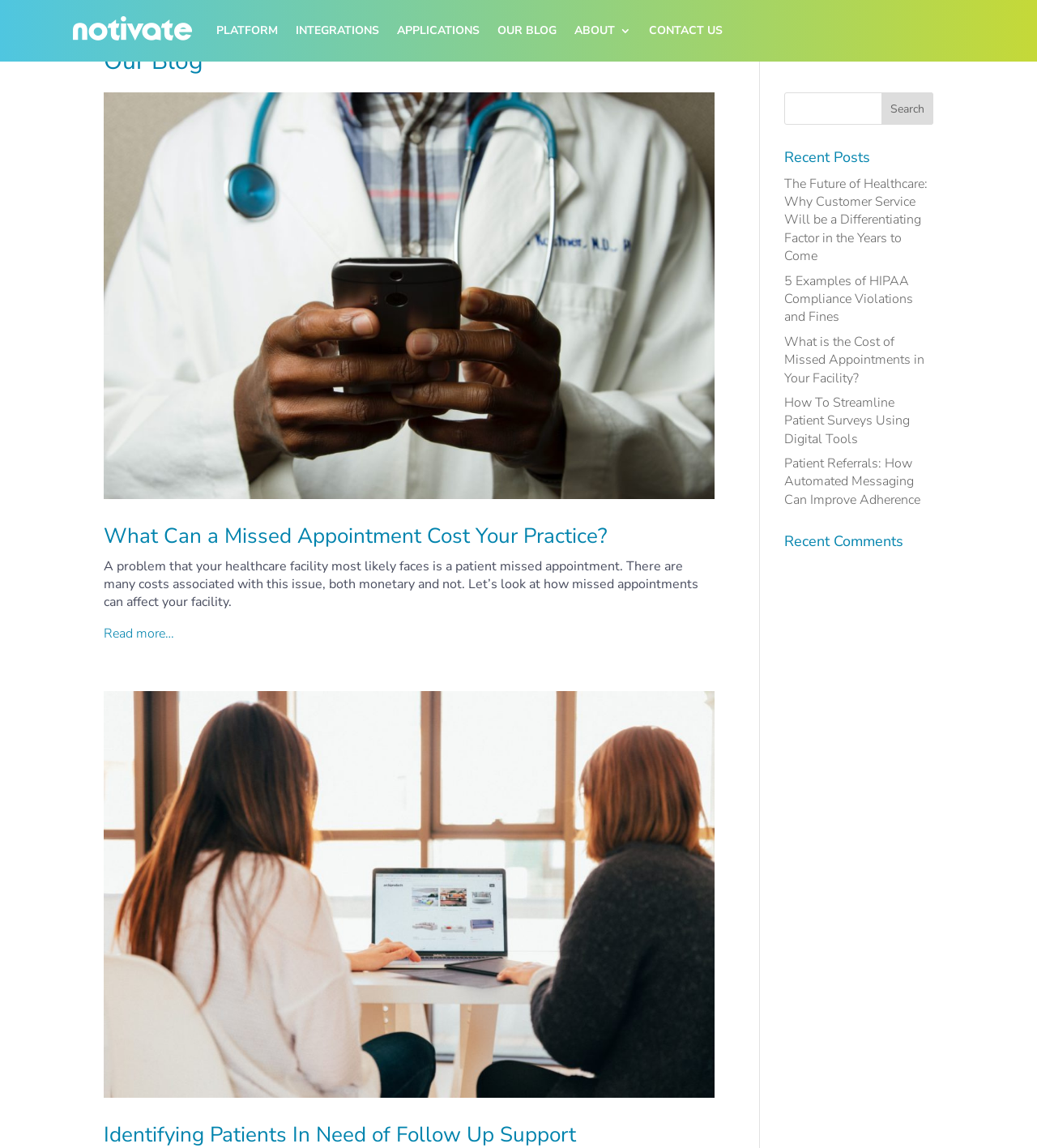Describe all the key features and sections of the webpage thoroughly.

The webpage is about CAHPS (Consumer Assessment of Healthcare Providers and Systems) and Notivate Health. At the top left corner, there is a Notivate logo in white. Below the logo, there is a navigation menu with links to PLATFORM, INTEGRATIONS, APPLICATIONS, OUR BLOG, ABOUT, and CONTACT US.

The main content of the page is a blog section, headed by "Our Blog". It features several articles, each with a title, an image, and a brief summary. The first article is titled "What Can a Missed Appointment Cost Your Practice?" and has a corresponding image. Below the image, there is a brief text summarizing the article, followed by a "Read more…" link. 

Below the first article, there are more articles, including "Identifying Patients In Need of Follow Up Support", each with a title, an image, and a brief summary. 

On the right side of the page, there is a search bar with a textbox and a "Search" button. Below the search bar, there is a section headed by "Recent Posts", listing several links to other articles, including "The Future of Healthcare: Why Customer Service Will be a Differentiating Factor in the Years to Come", "5 Examples of HIPAA Compliance Violations and Fines", and more. 

Further down, there is a section headed by "Recent Comments", but it does not contain any comments.